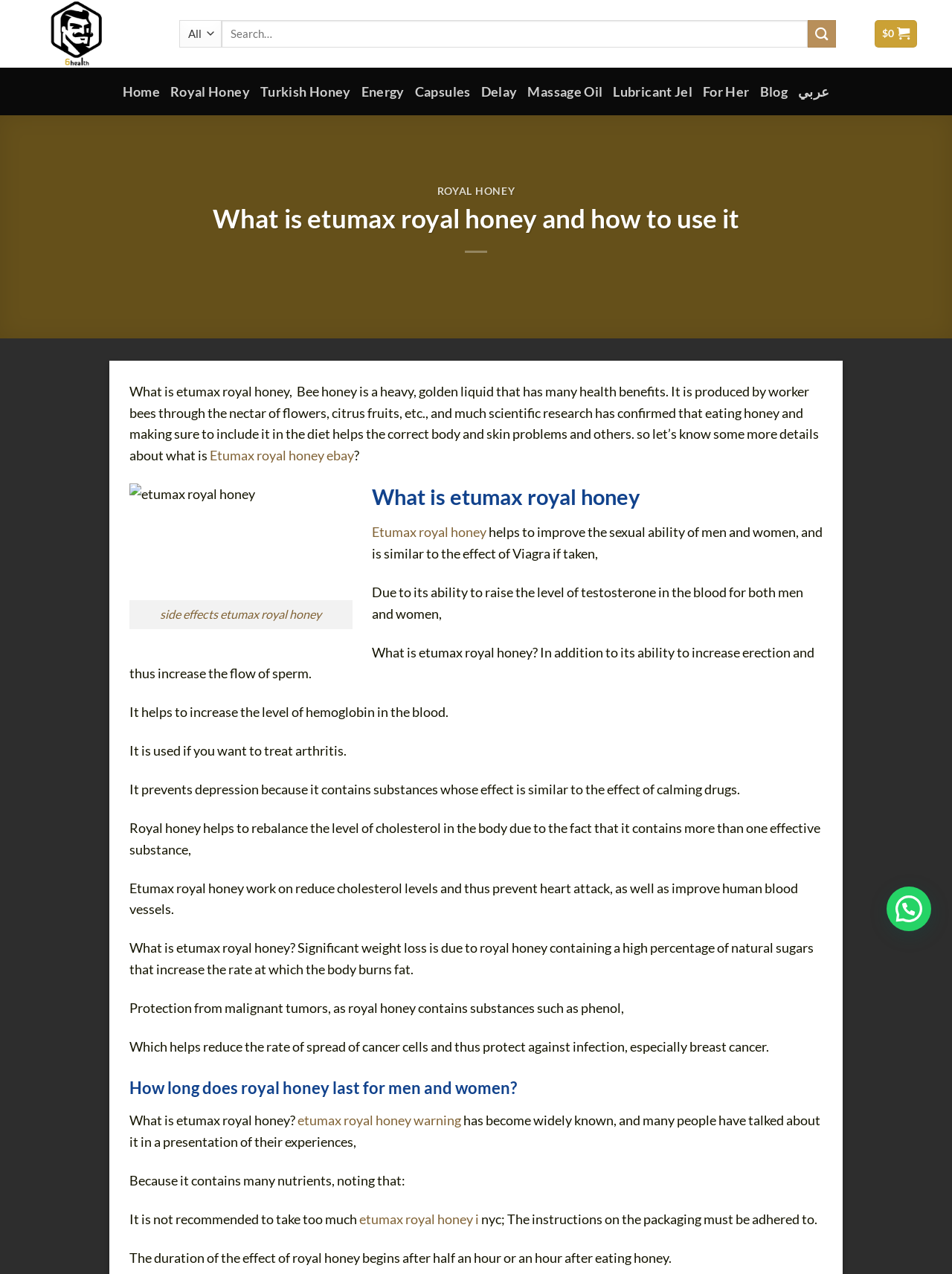Find the bounding box coordinates of the clickable area that will achieve the following instruction: "Search for something".

[0.188, 0.016, 0.878, 0.037]